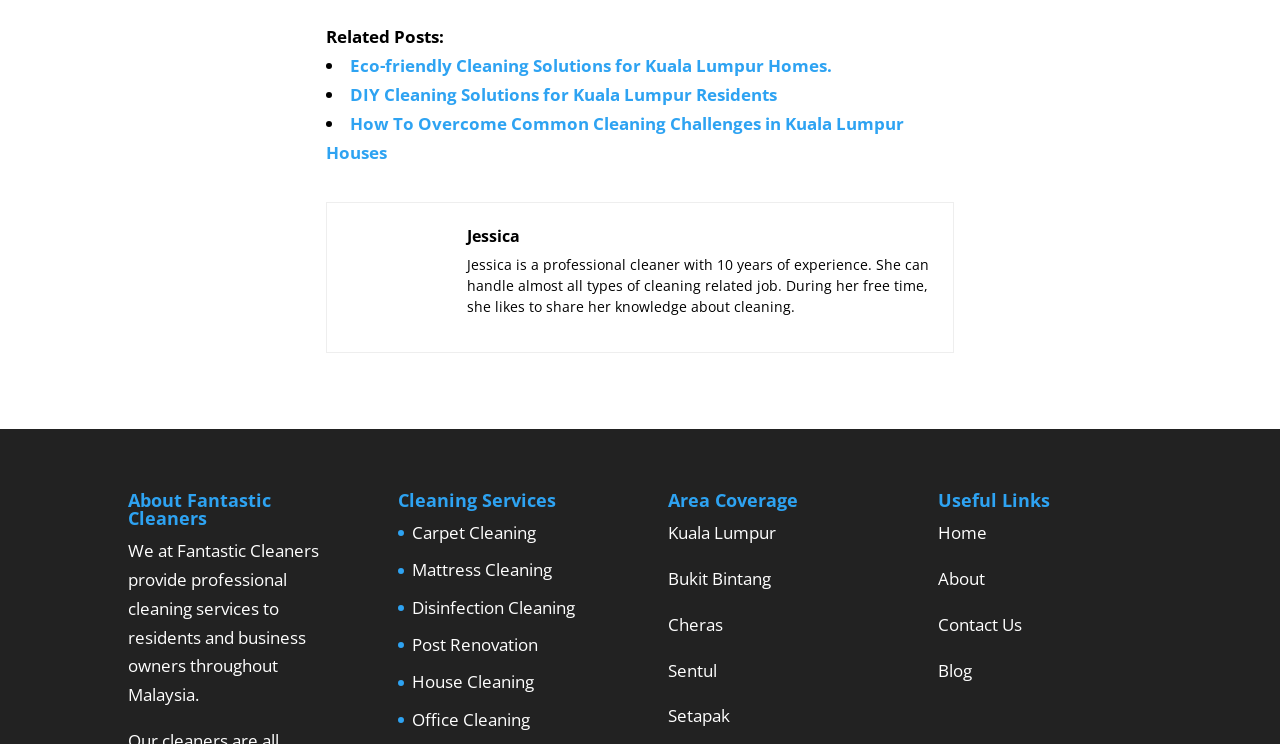Please identify the bounding box coordinates of the element that needs to be clicked to execute the following command: "View related post about eco-friendly cleaning solutions". Provide the bounding box using four float numbers between 0 and 1, formatted as [left, top, right, bottom].

[0.274, 0.073, 0.65, 0.103]